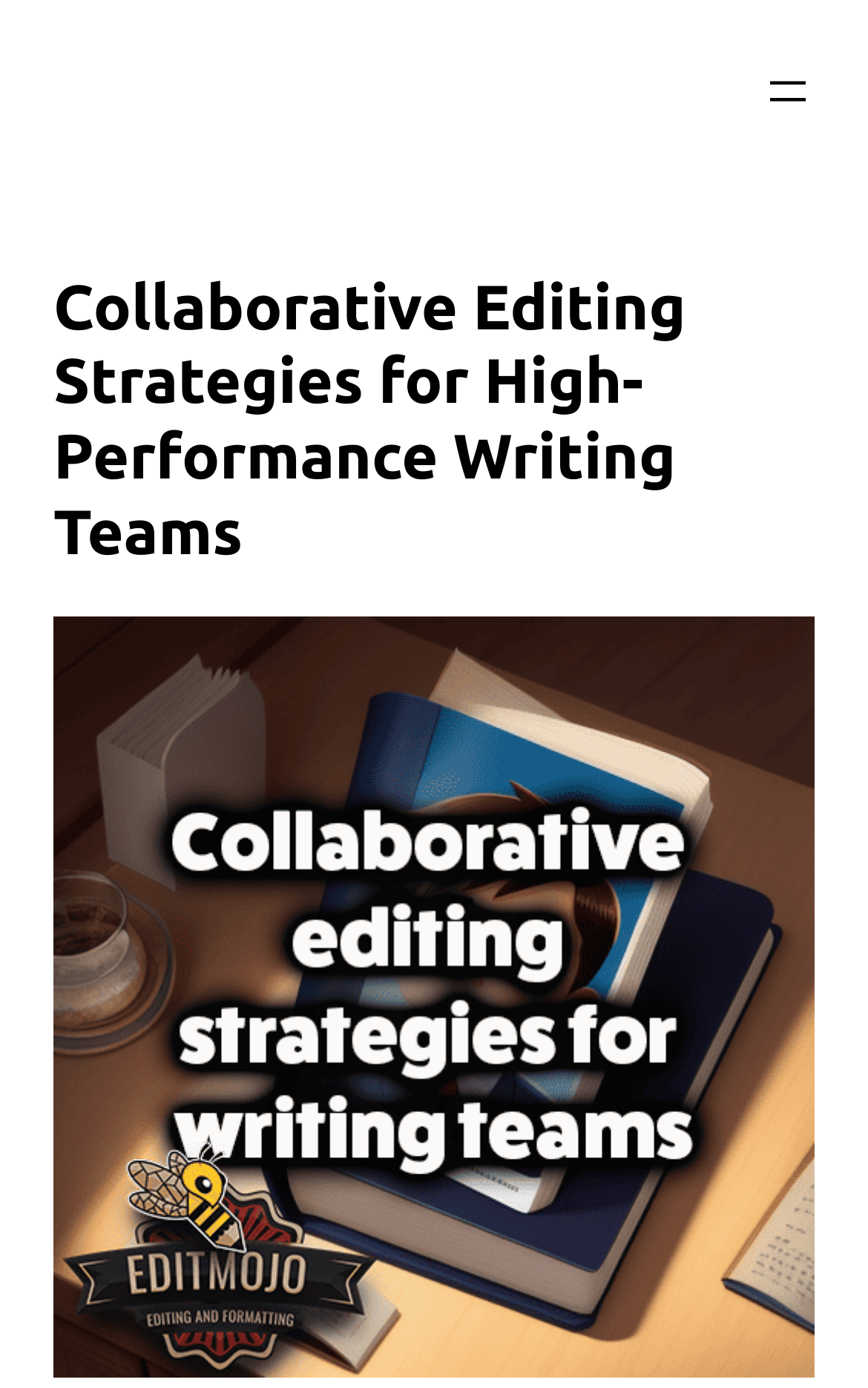Find the bounding box of the web element that fits this description: "aria-label="Open menu"".

[0.877, 0.046, 0.938, 0.085]